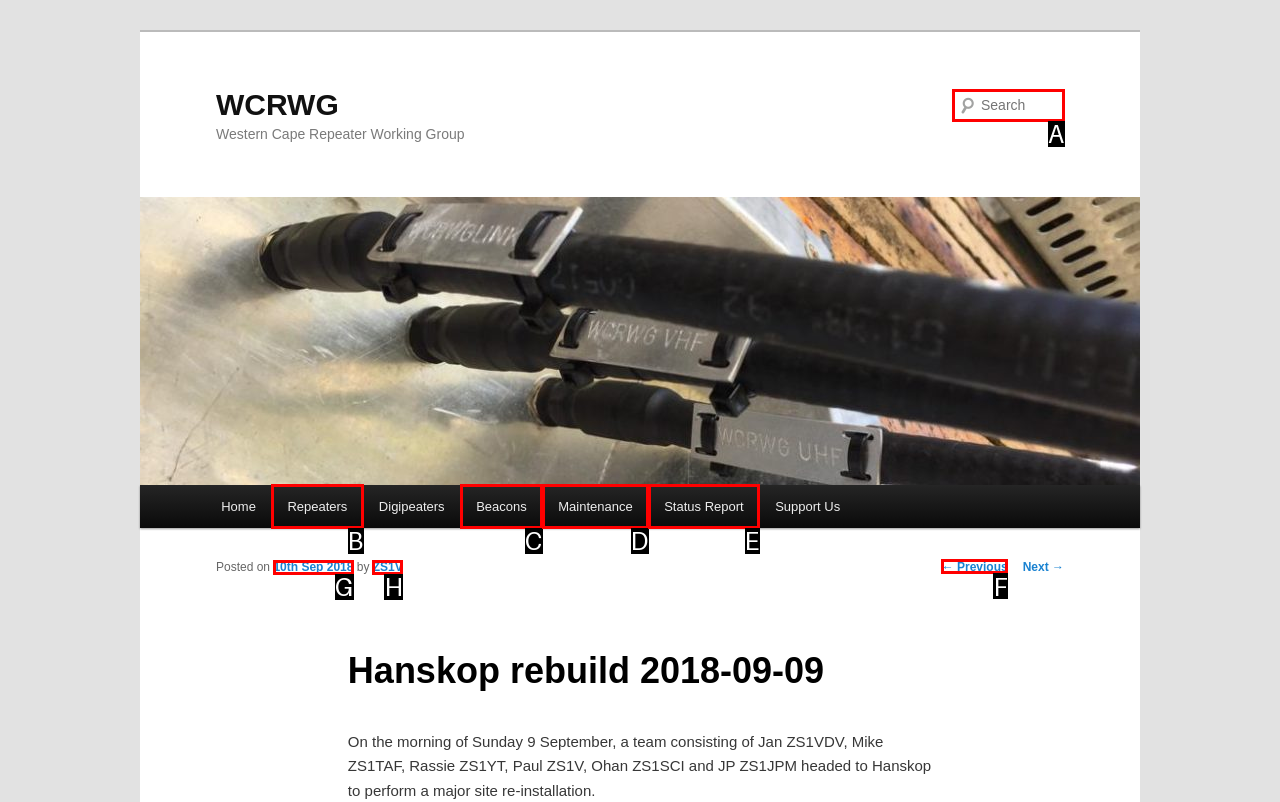Given the description: parent_node: Search name="s" placeholder="Search", pick the option that matches best and answer with the corresponding letter directly.

A